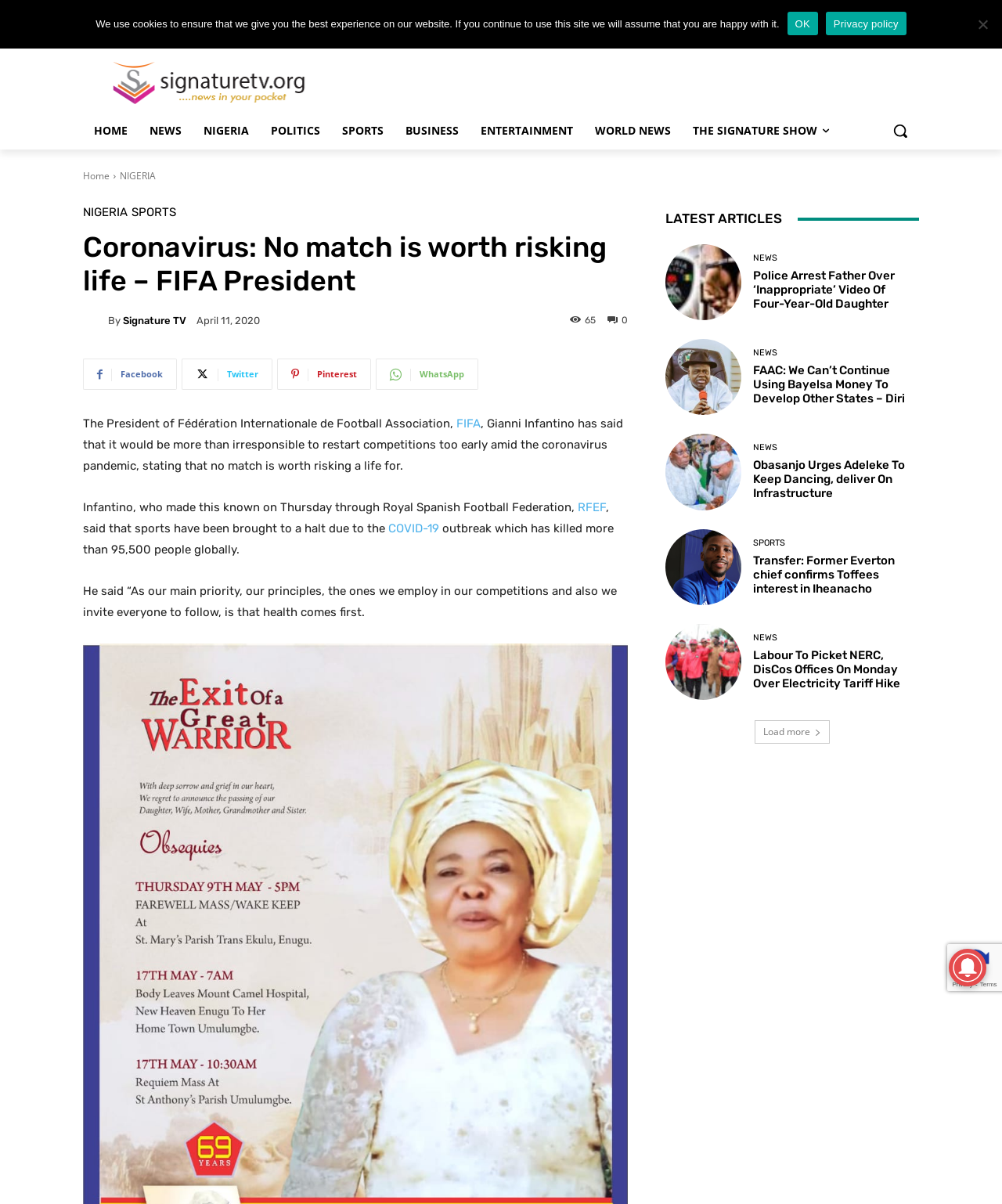Determine the bounding box coordinates of the section I need to click to execute the following instruction: "View the latest article 'Police Arrest Father Over ‘Inappropriate’ Video Of Four-Year-Old Daughter'". Provide the coordinates as four float numbers between 0 and 1, i.e., [left, top, right, bottom].

[0.664, 0.203, 0.74, 0.266]